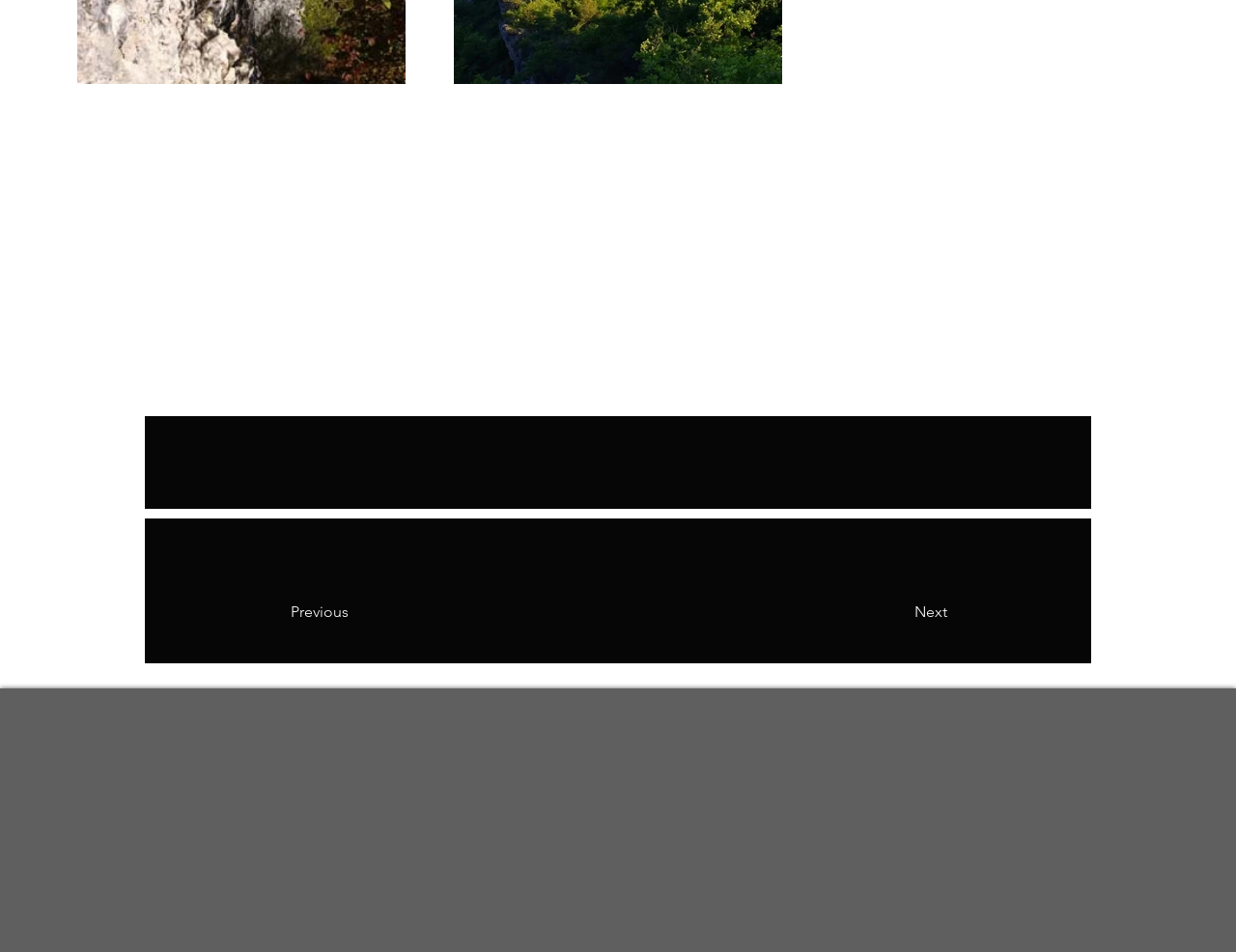Determine the bounding box for the UI element described here: "Next".

[0.661, 0.623, 0.766, 0.664]